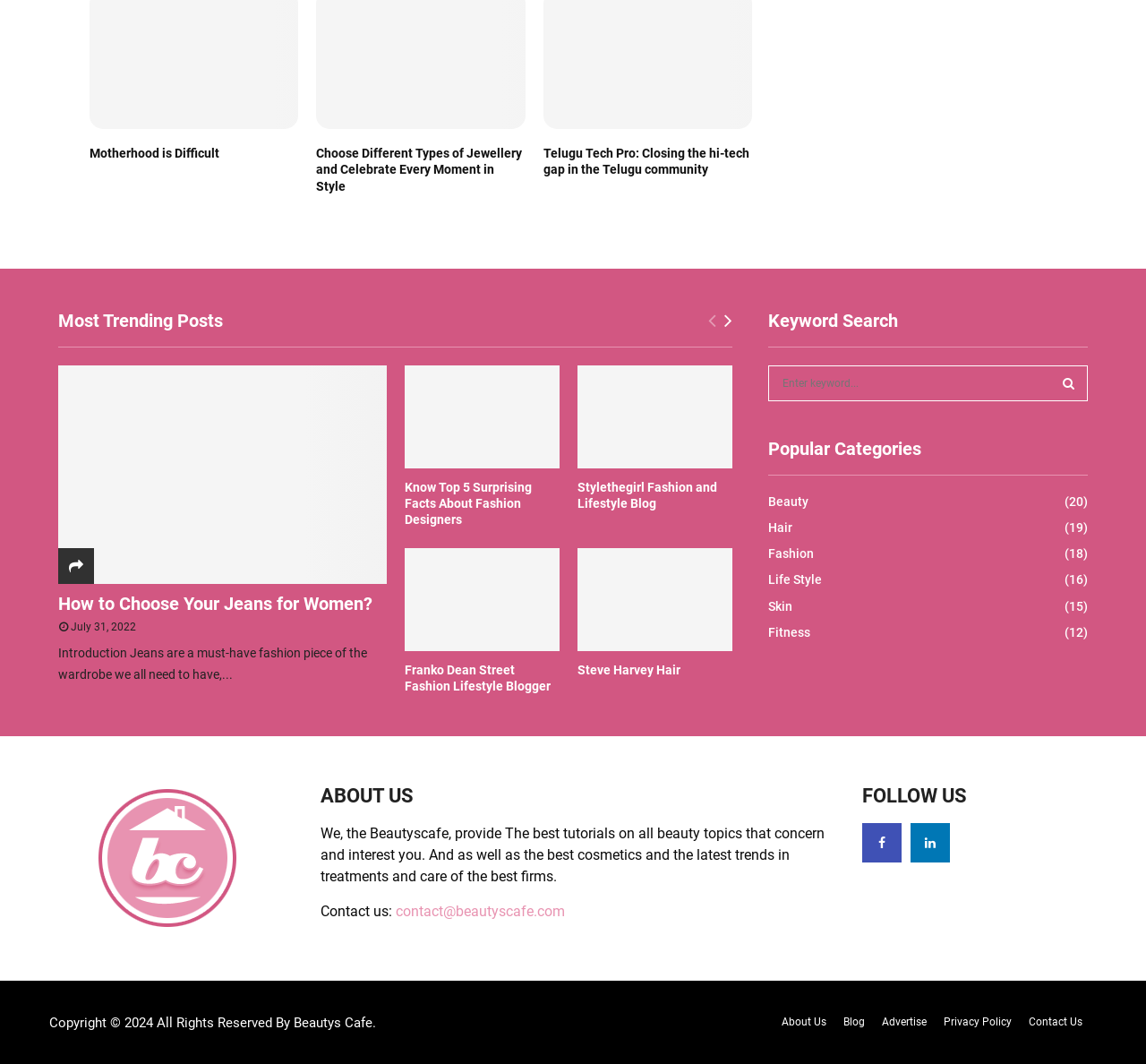Provide a single word or phrase answer to the question: 
How many categories are listed under 'Popular Categories'?

6